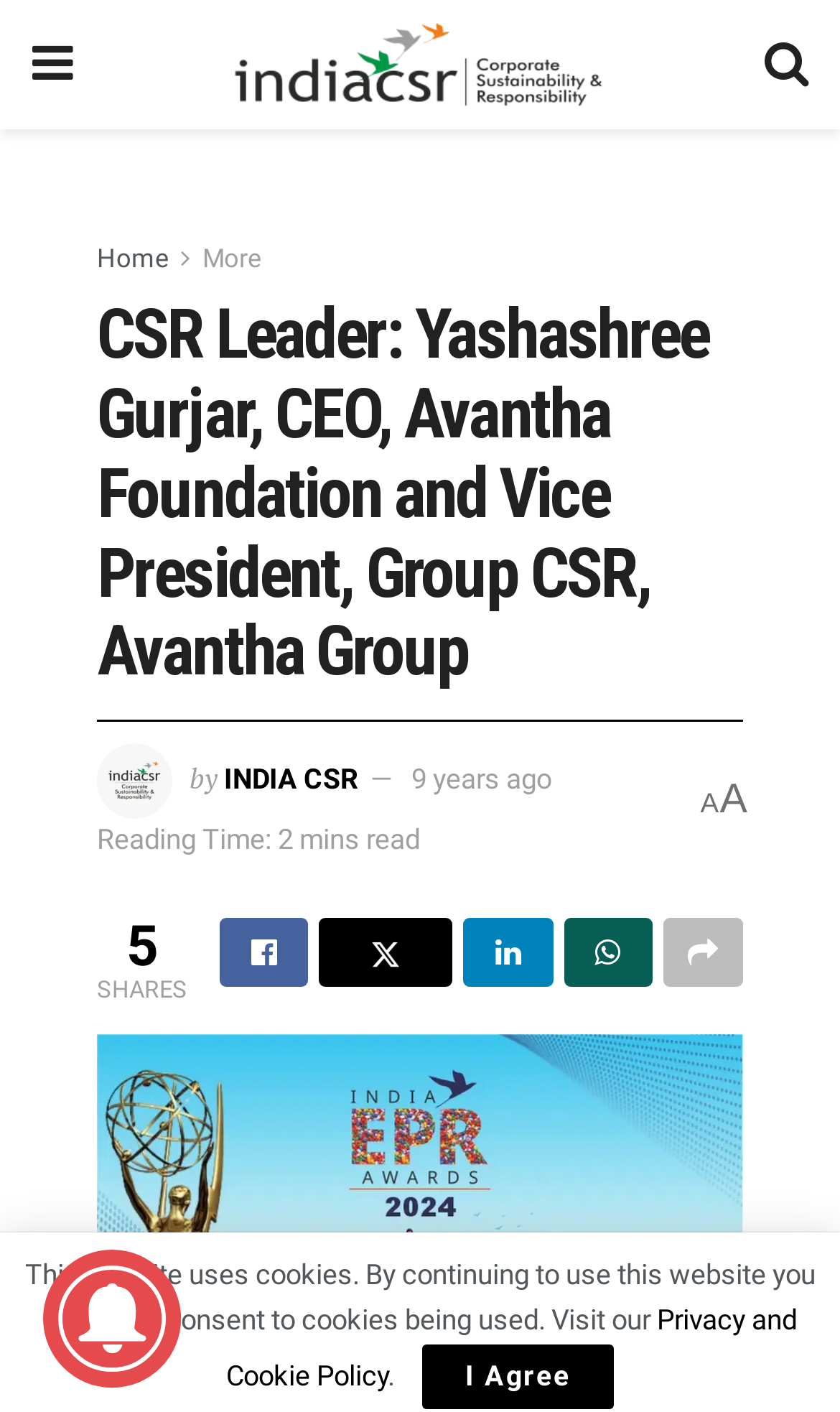Provide the bounding box coordinates of the HTML element described by the text: "alt="India CSR"". The coordinates should be in the format [left, top, right, bottom] with values between 0 and 1.

[0.28, 0.015, 0.717, 0.076]